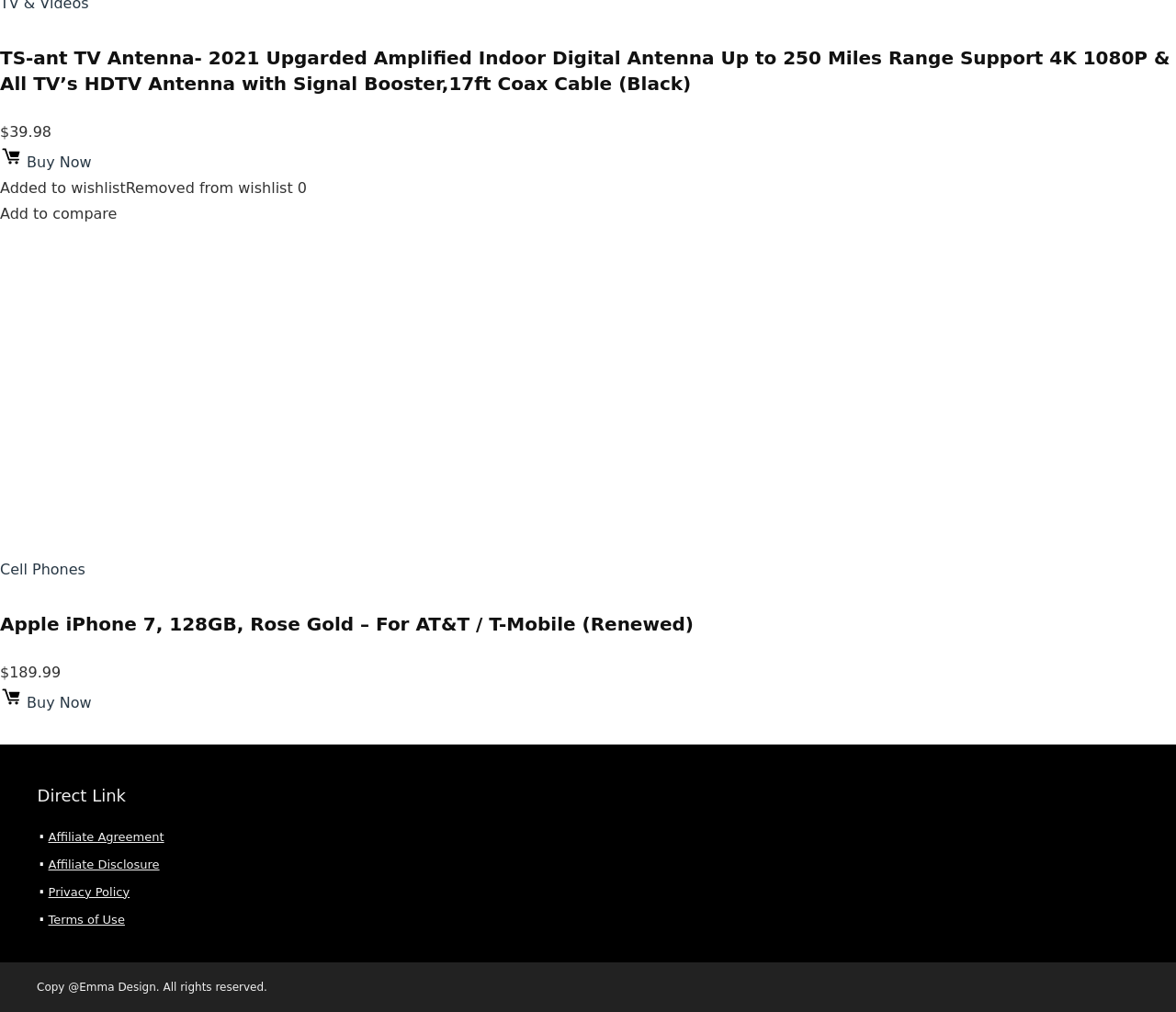Extract the bounding box coordinates of the UI element described by: "Affiliate Disclosure". The coordinates should include four float numbers ranging from 0 to 1, e.g., [left, top, right, bottom].

[0.041, 0.847, 0.136, 0.861]